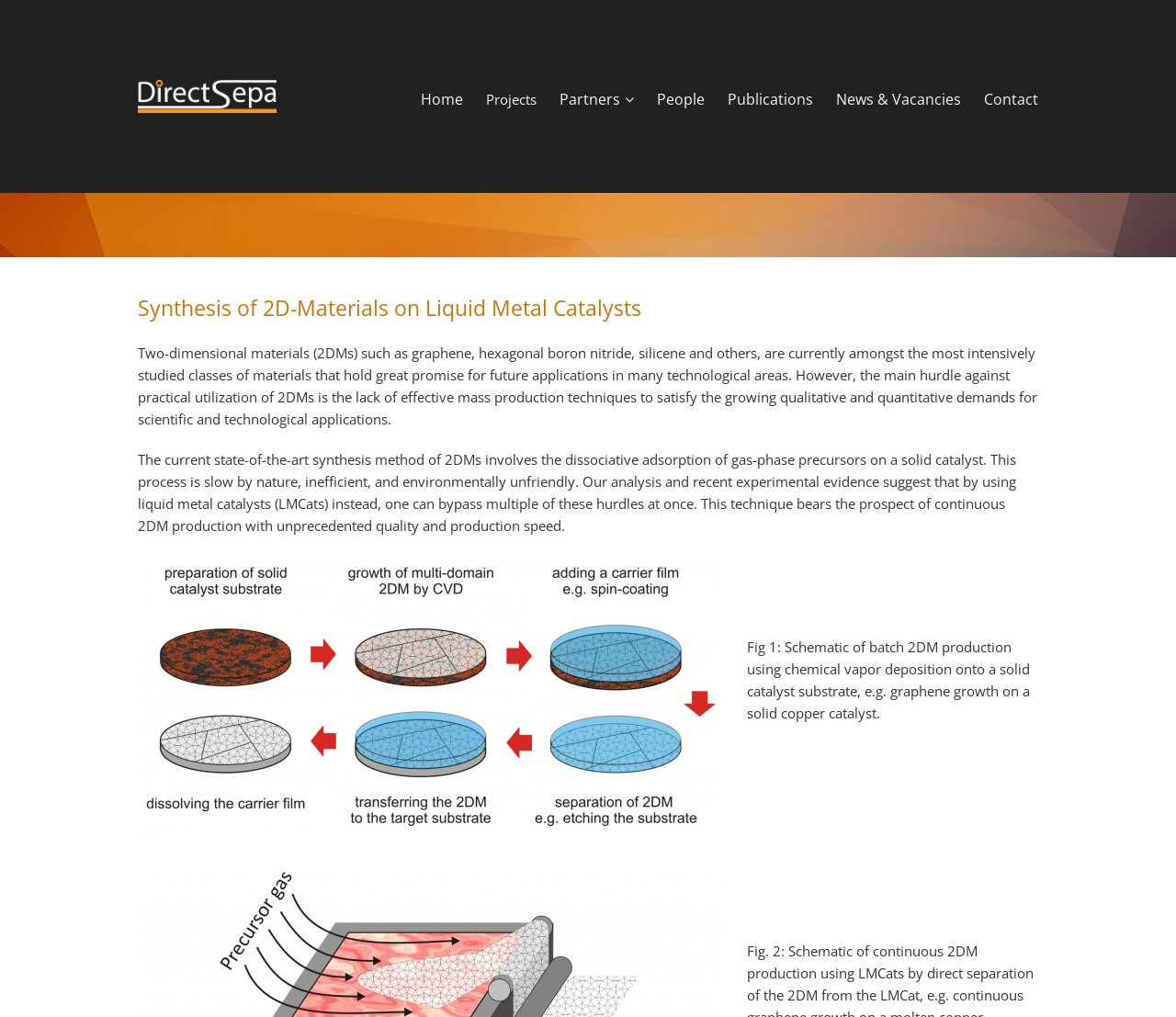Using the provided element description "Publications", determine the bounding box coordinates of the UI element.

[0.619, 0.08, 0.691, 0.116]